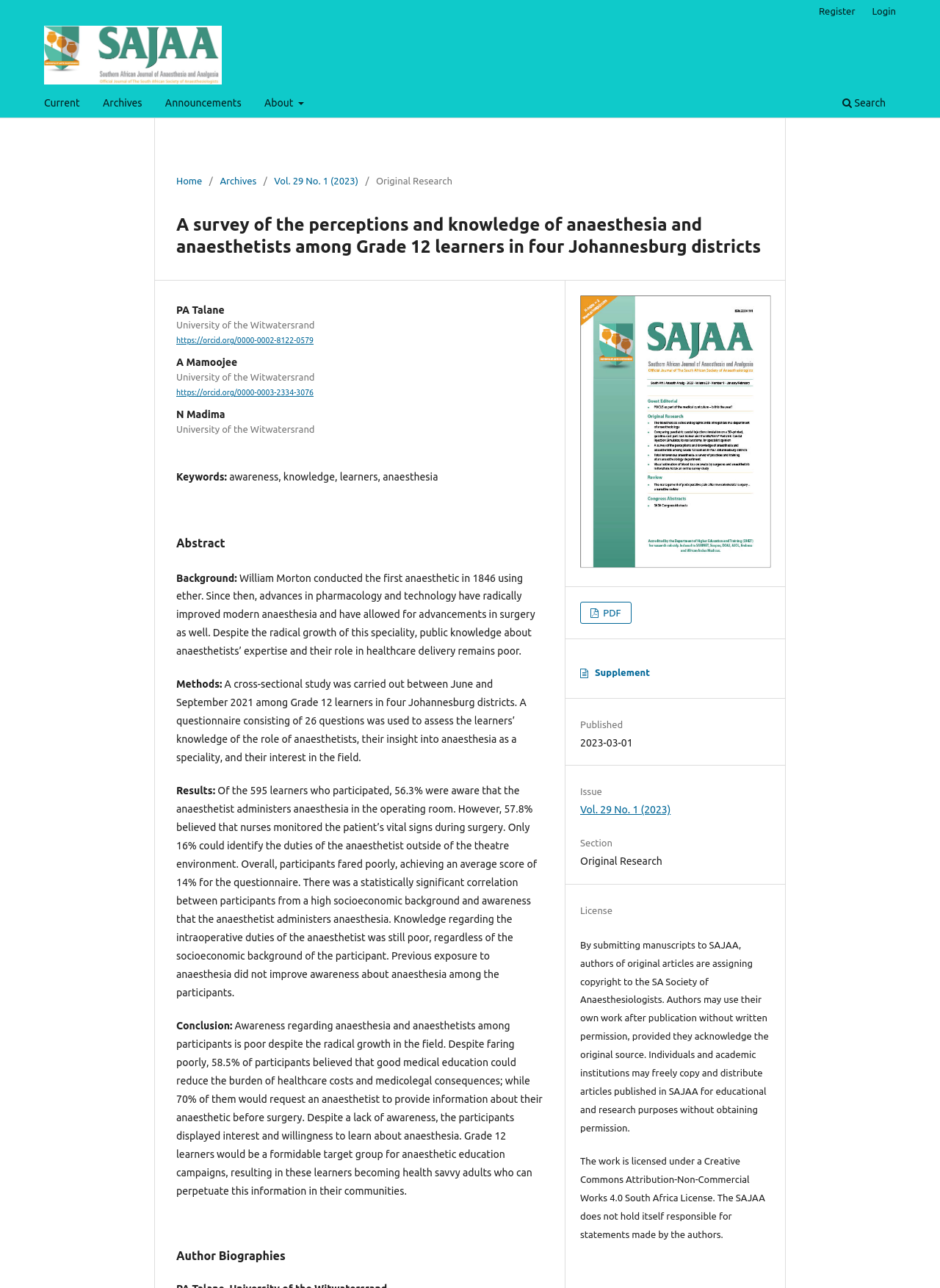Generate a comprehensive description of the webpage.

This webpage is an academic article titled "A survey of the perceptions and knowledge of anaesthesia and anaesthetists among Grade 12 learners in four Johannesburg districts" published in the Southern African Journal of Anaesthesia and Analgesia. 

At the top of the page, there is a navigation menu with links to "Current", "Archives", "Announcements", "About", "Search", "Register", and "Login". Below this menu, there is a secondary navigation menu showing the current location of the article, with links to "Home", "Archives", and "Vol. 29 No. 1 (2023)".

The article's title is followed by the authors' names, affiliations, and ORCID links. The abstract is divided into sections, including "Background", "Methods", "Results", and "Conclusion". The abstract discusses the lack of public knowledge about anaesthetists' expertise and their role in healthcare delivery, and presents the results of a survey among Grade 12 learners in four Johannesburg districts.

Below the abstract, there are sections for "Keywords", "Author Biographies", and "Published", "Issue", "Section", and "License" information. There are also links to download the article in PDF format and to access supplementary materials.